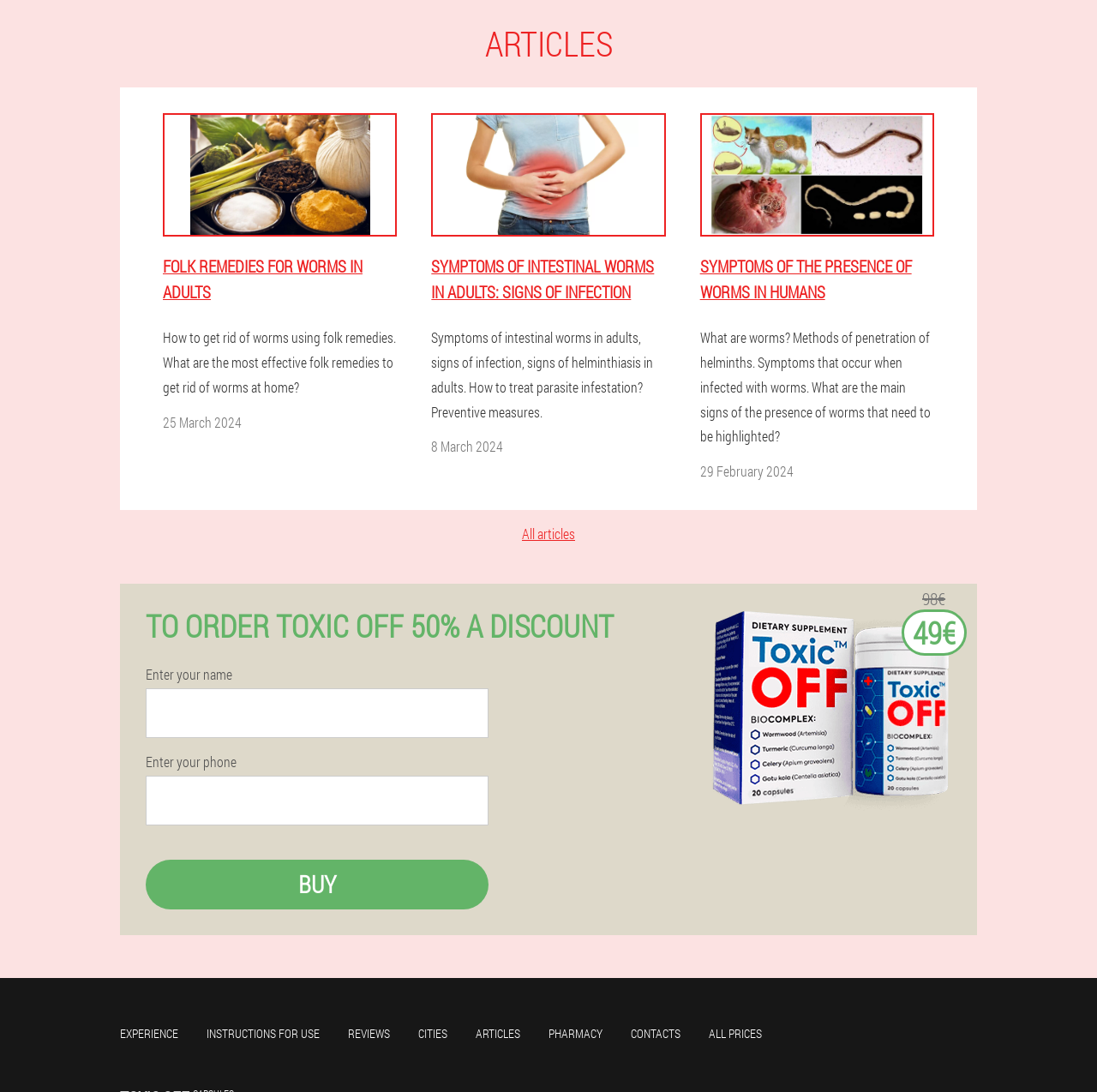Please identify the bounding box coordinates of the element's region that should be clicked to execute the following instruction: "Click on the 'All articles' link". The bounding box coordinates must be four float numbers between 0 and 1, i.e., [left, top, right, bottom].

[0.476, 0.48, 0.524, 0.497]